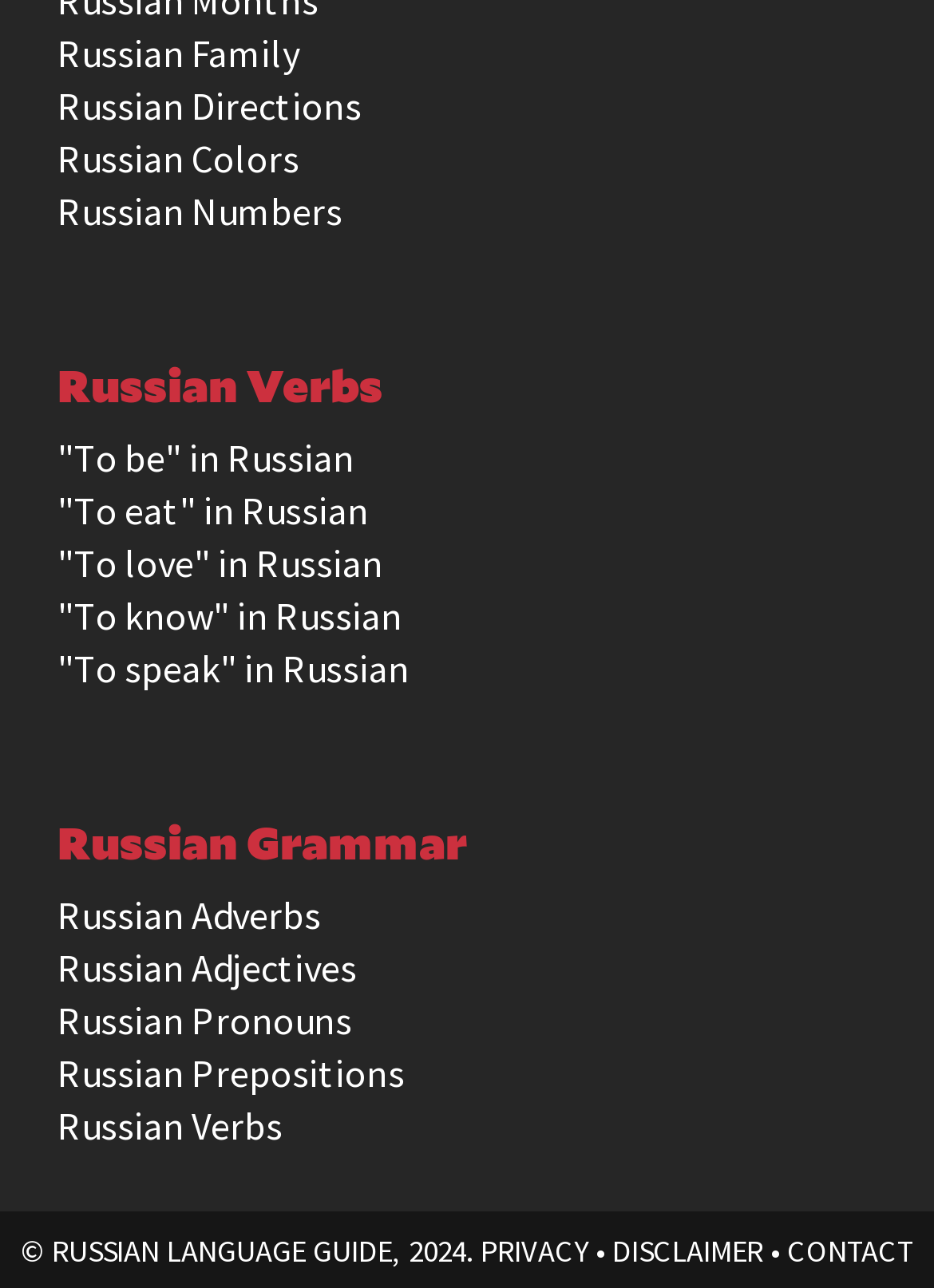Please specify the bounding box coordinates of the clickable region to carry out the following instruction: "Click on Celebrity". The coordinates should be four float numbers between 0 and 1, in the format [left, top, right, bottom].

None